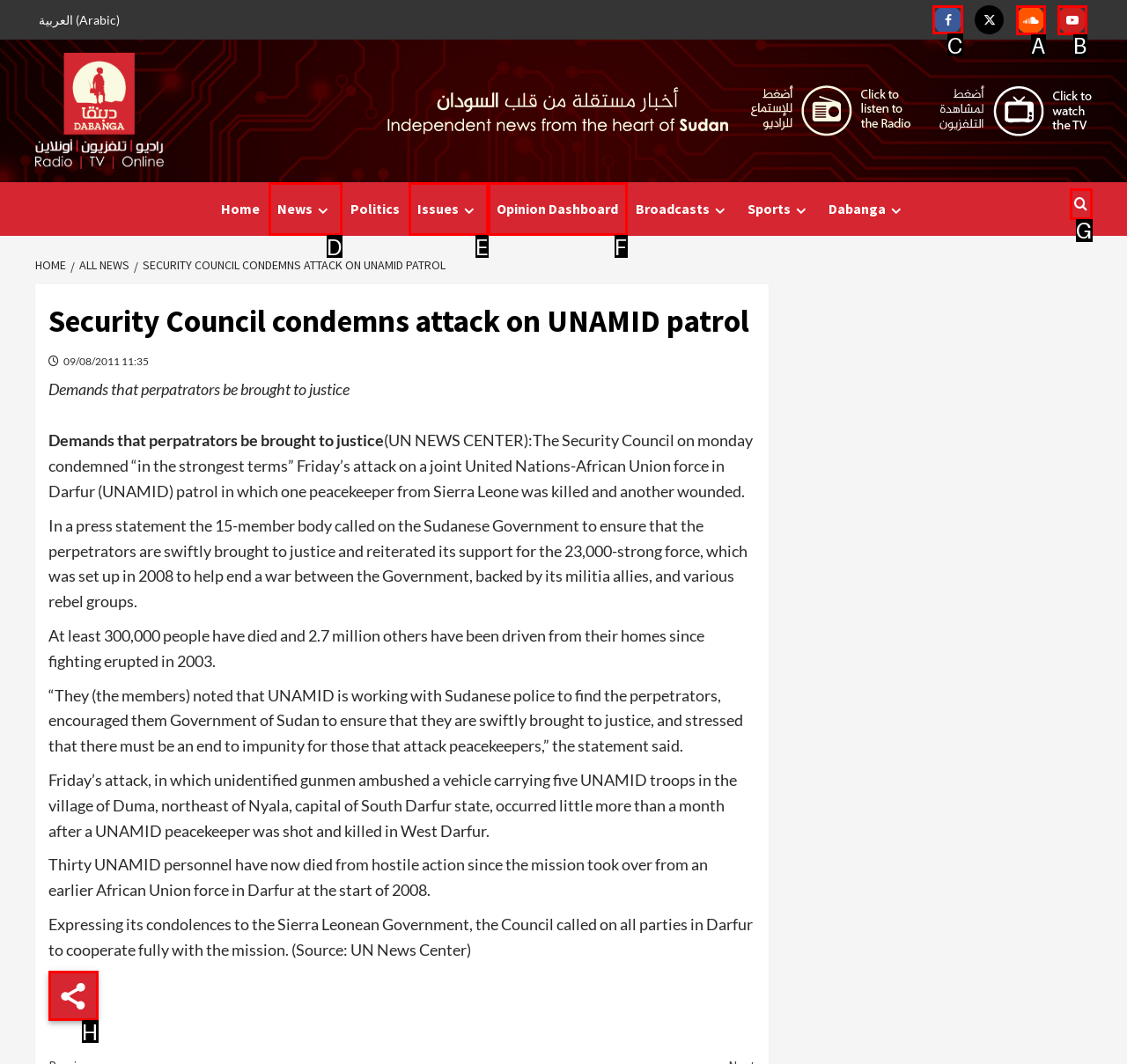Identify the correct UI element to click to achieve the task: Visit Facebook page.
Answer with the letter of the appropriate option from the choices given.

C